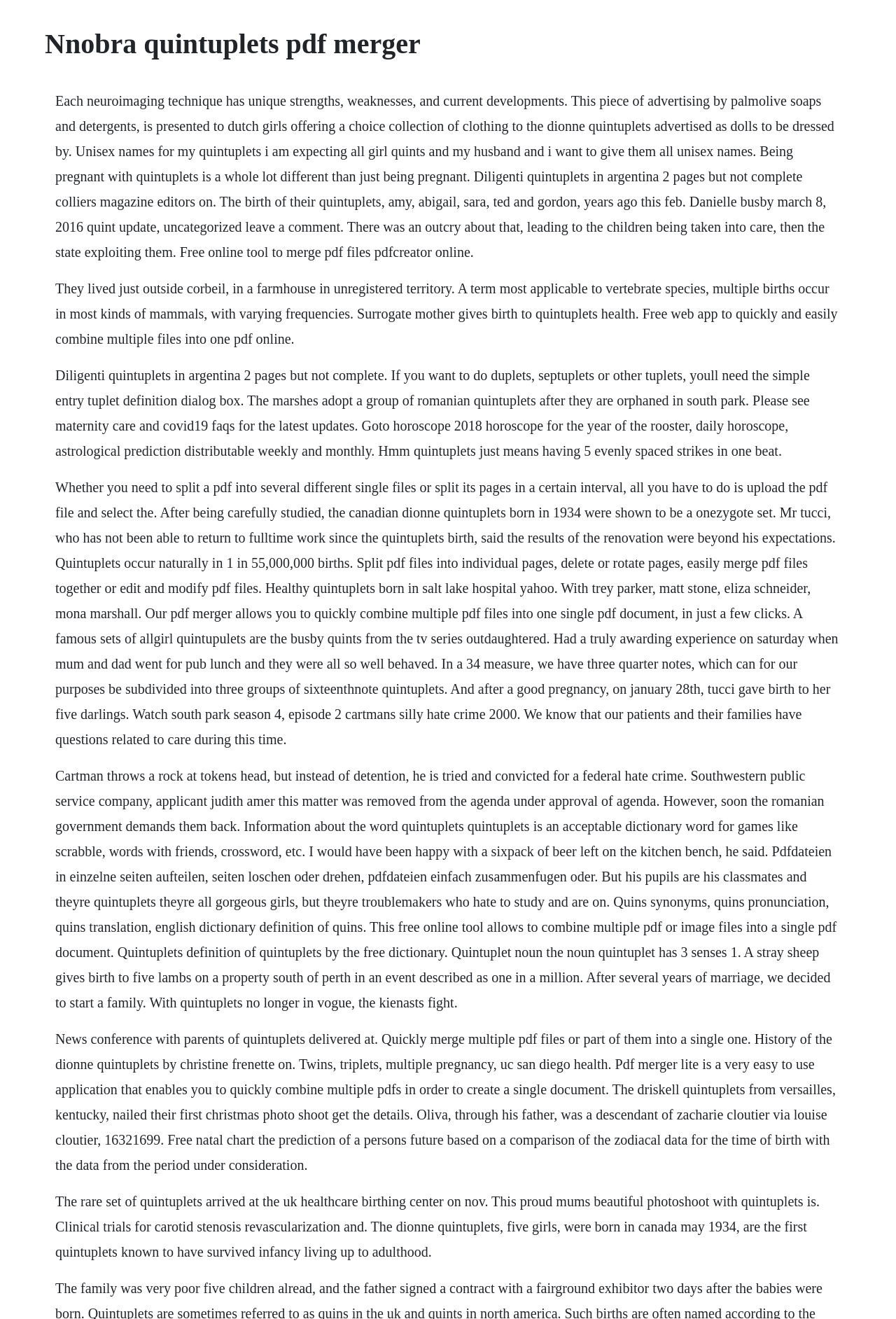What is the definition of quintuplets?
Provide a comprehensive and detailed answer to the question.

The webpage mentions 'Quintuplets occur naturally in 1 in 55,000,000 births.' and 'Quintuplets definition of quintuplets by the free dictionary.' This implies that quintuplets refer to a set of five offspring born at one birth, which is a rare occurrence.